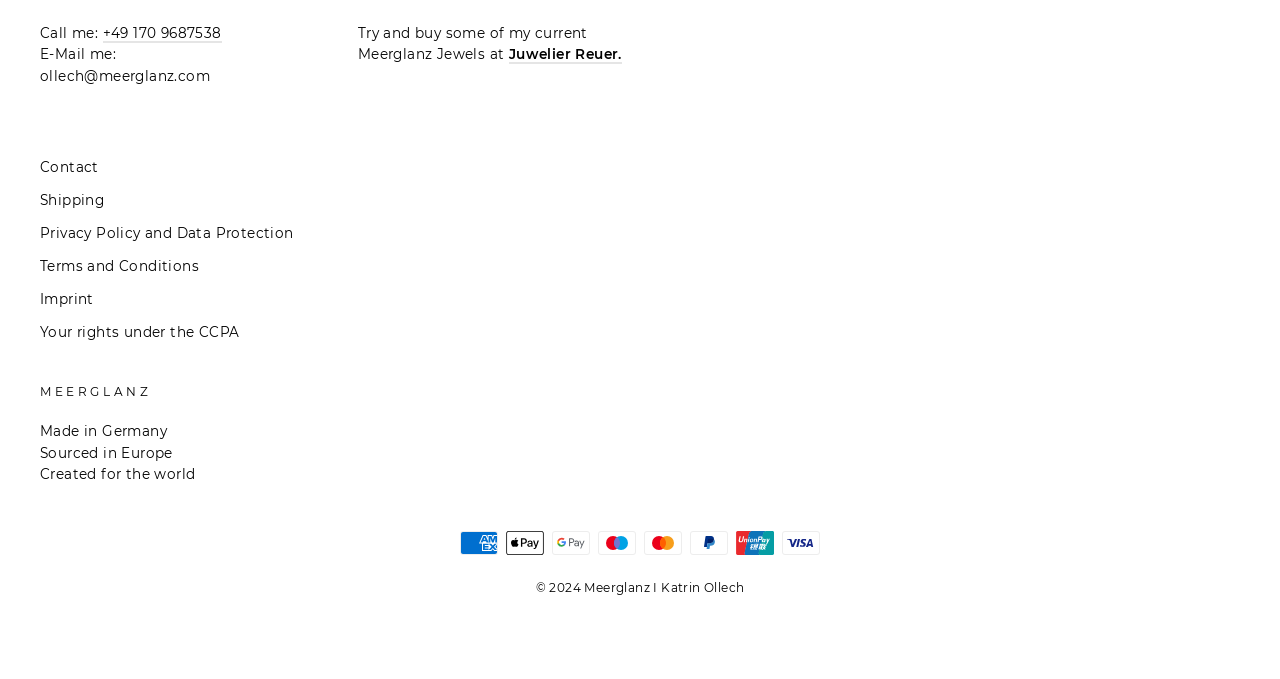Using the provided description: "Terms and Conditions", find the bounding box coordinates of the corresponding UI element. The output should be four float numbers between 0 and 1, in the format [left, top, right, bottom].

[0.031, 0.371, 0.155, 0.415]